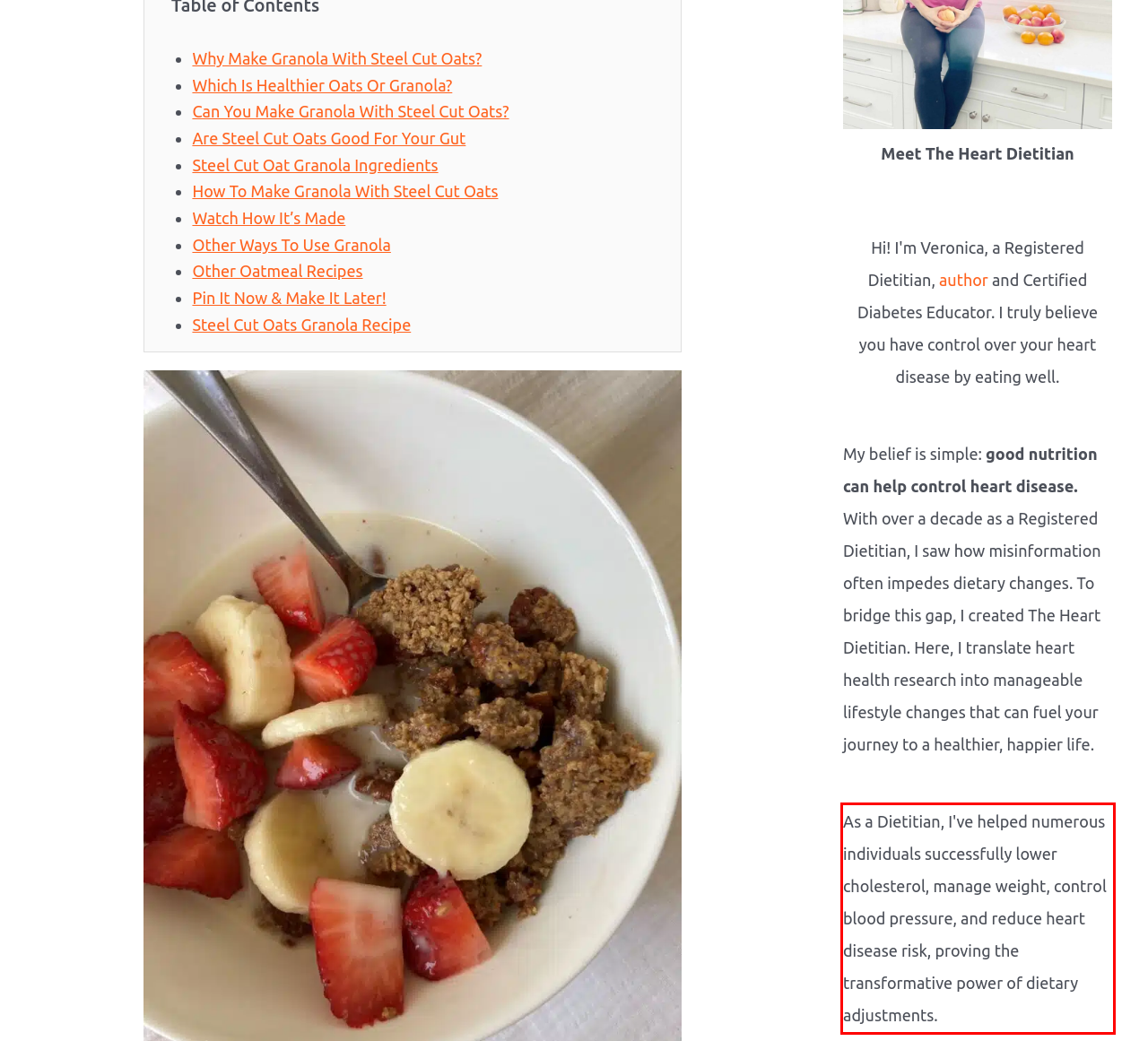You have a screenshot of a webpage with a UI element highlighted by a red bounding box. Use OCR to obtain the text within this highlighted area.

As a Dietitian, I've helped numerous individuals successfully lower cholesterol, manage weight, control blood pressure, and reduce heart disease risk, proving the transformative power of dietary adjustments.